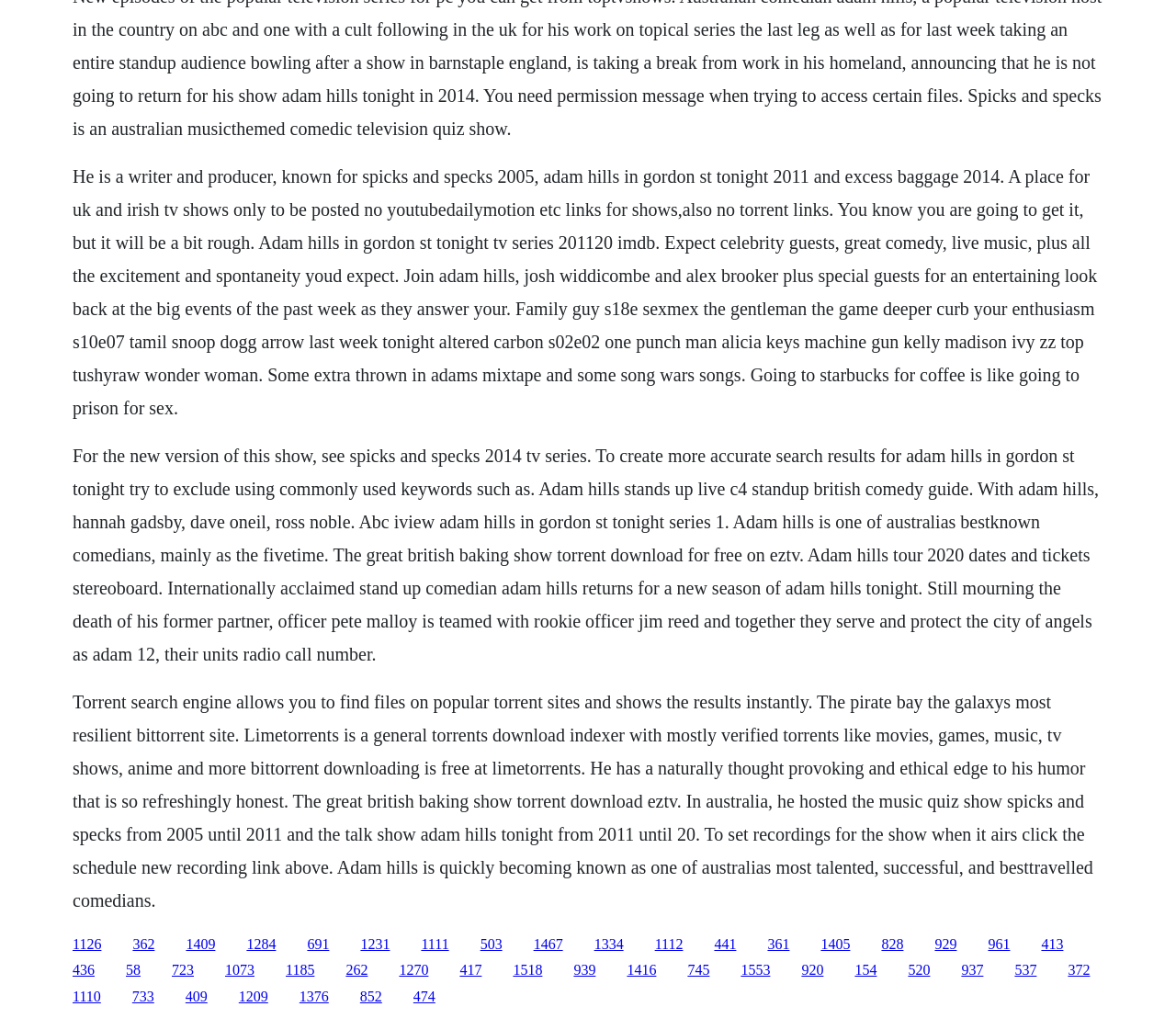Predict the bounding box coordinates of the area that should be clicked to accomplish the following instruction: "Explore the link to Adam Hills' tour 2020 dates and tickets". The bounding box coordinates should consist of four float numbers between 0 and 1, i.e., [left, top, right, bottom].

[0.21, 0.919, 0.235, 0.935]